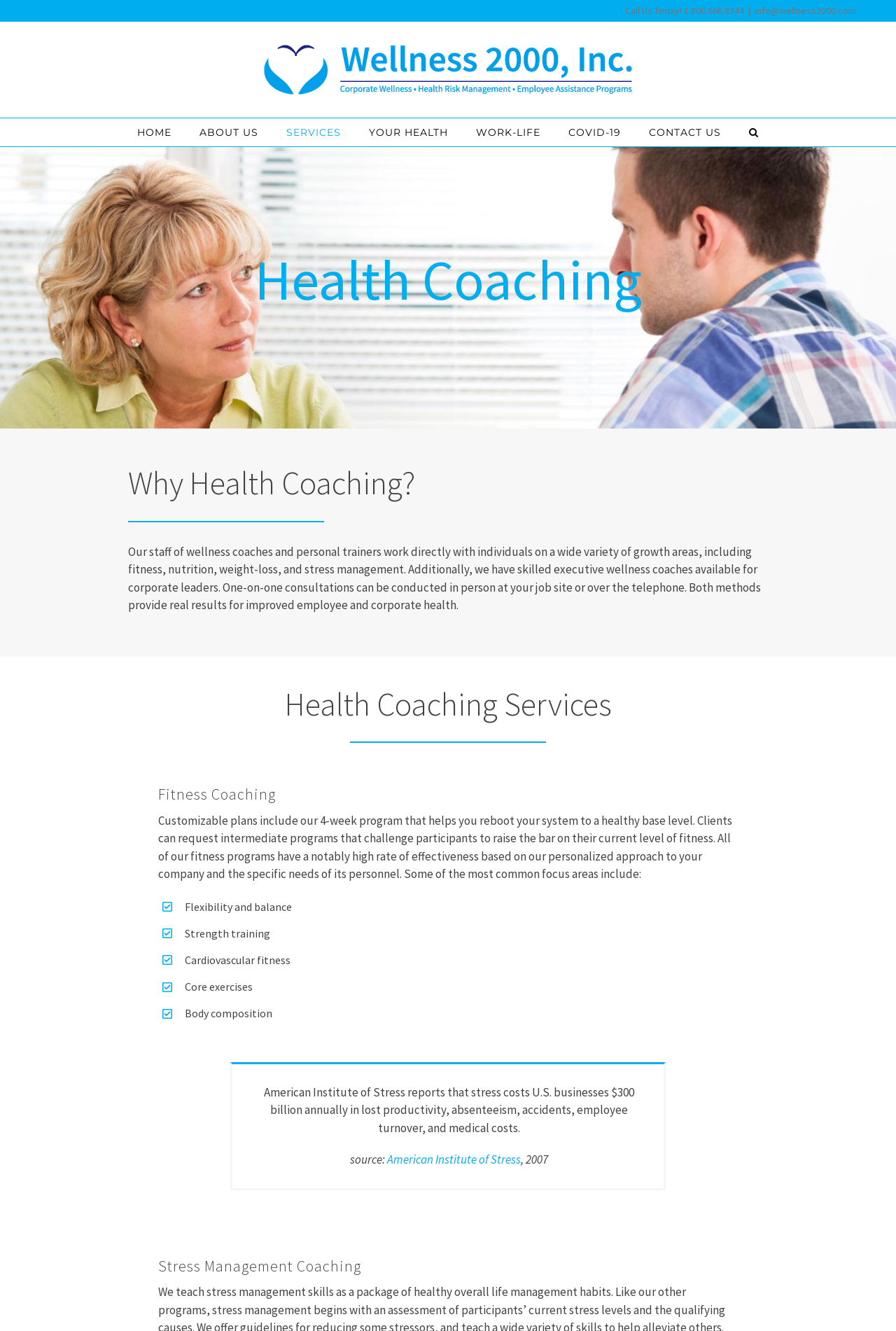Please specify the bounding box coordinates of the clickable region necessary for completing the following instruction: "Send an email to info@wellness2000.com". The coordinates must consist of four float numbers between 0 and 1, i.e., [left, top, right, bottom].

[0.842, 0.003, 0.956, 0.013]